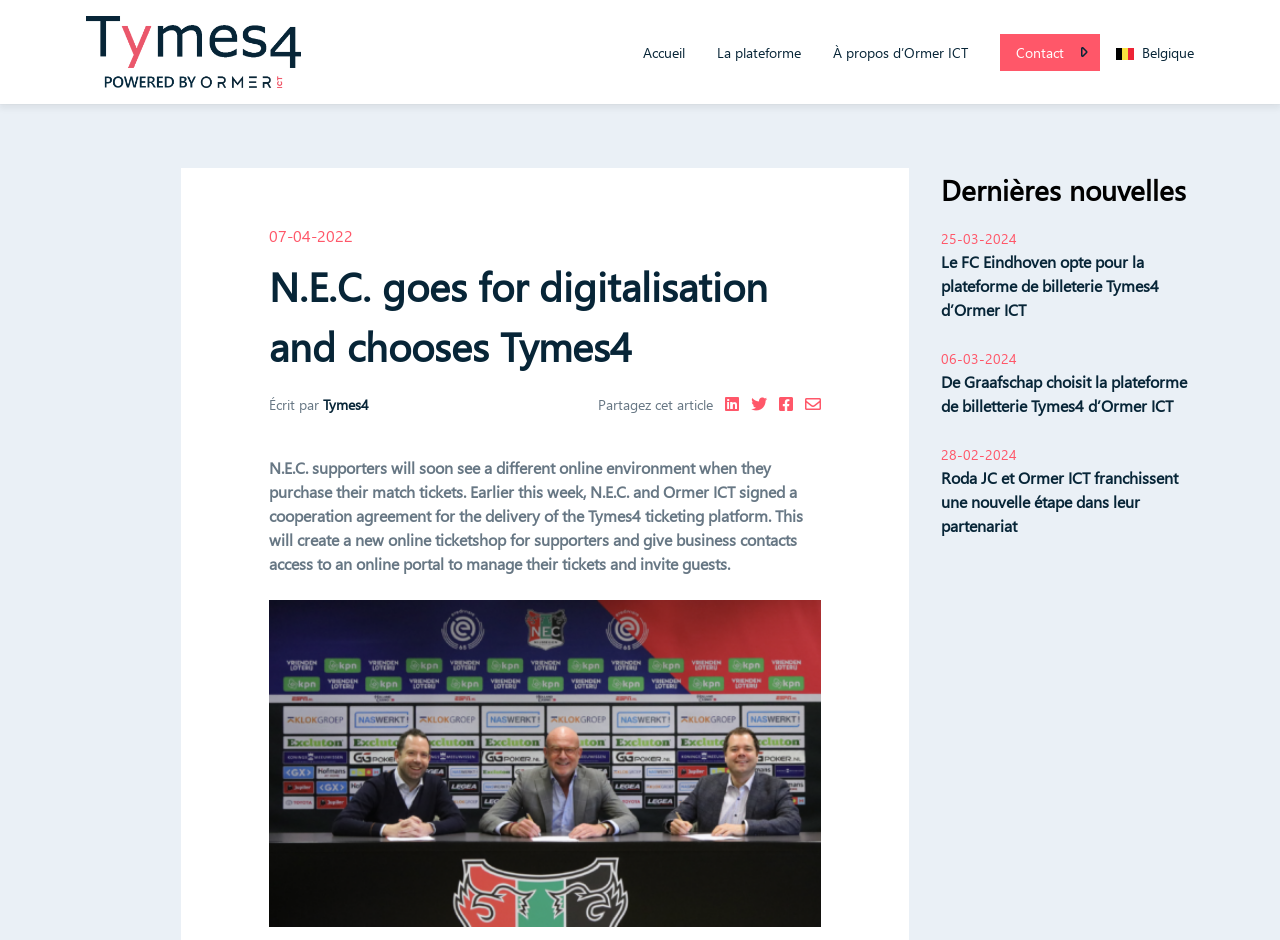Given the element description À propos d’Ormer ICT, identify the bounding box coordinates for the UI element on the webpage screenshot. The format should be (top-left x, top-left y, bottom-right x, bottom-right y), with values between 0 and 1.

[0.638, 0.036, 0.769, 0.075]